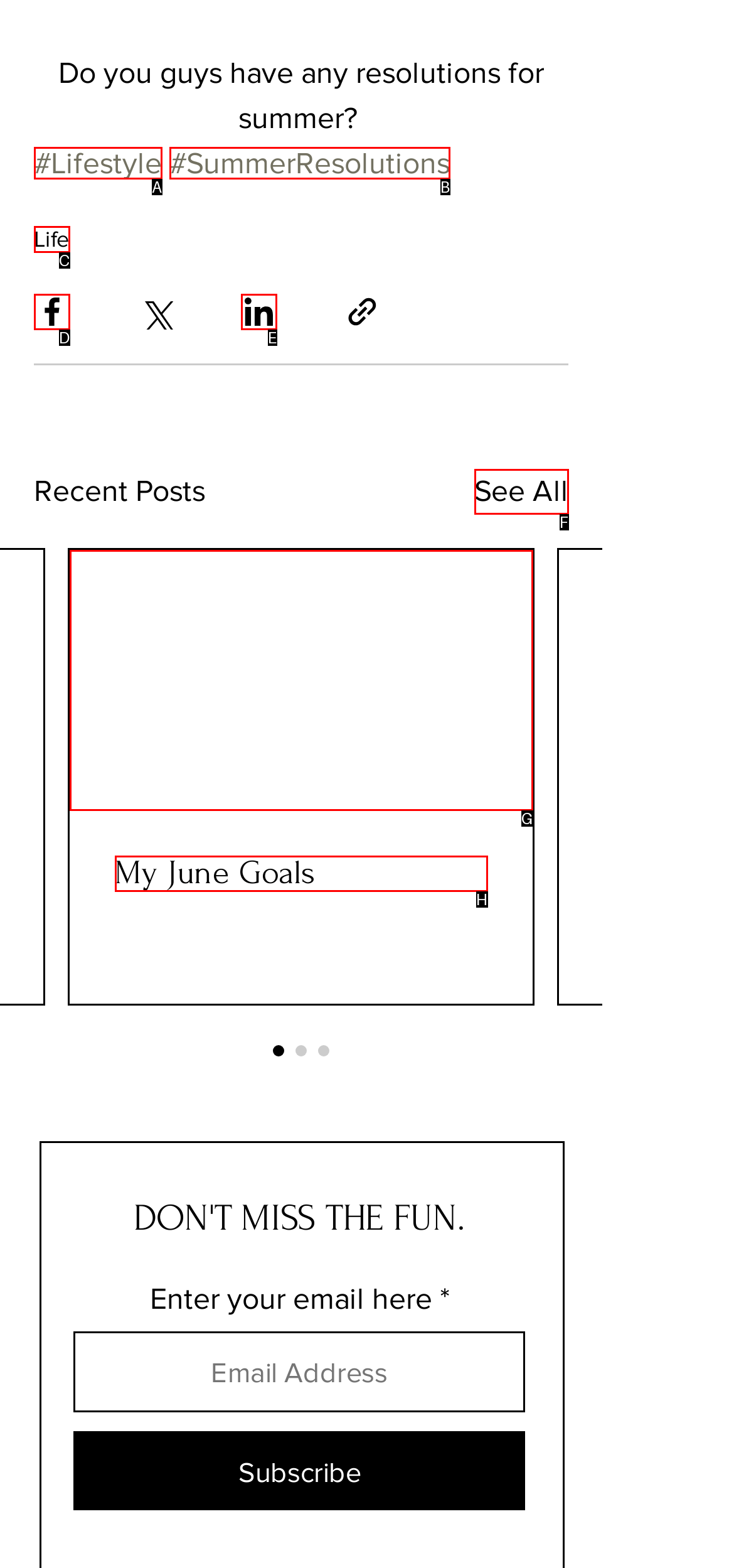From the provided options, which letter corresponds to the element described as: parent_node: My June Goals
Answer with the letter only.

G